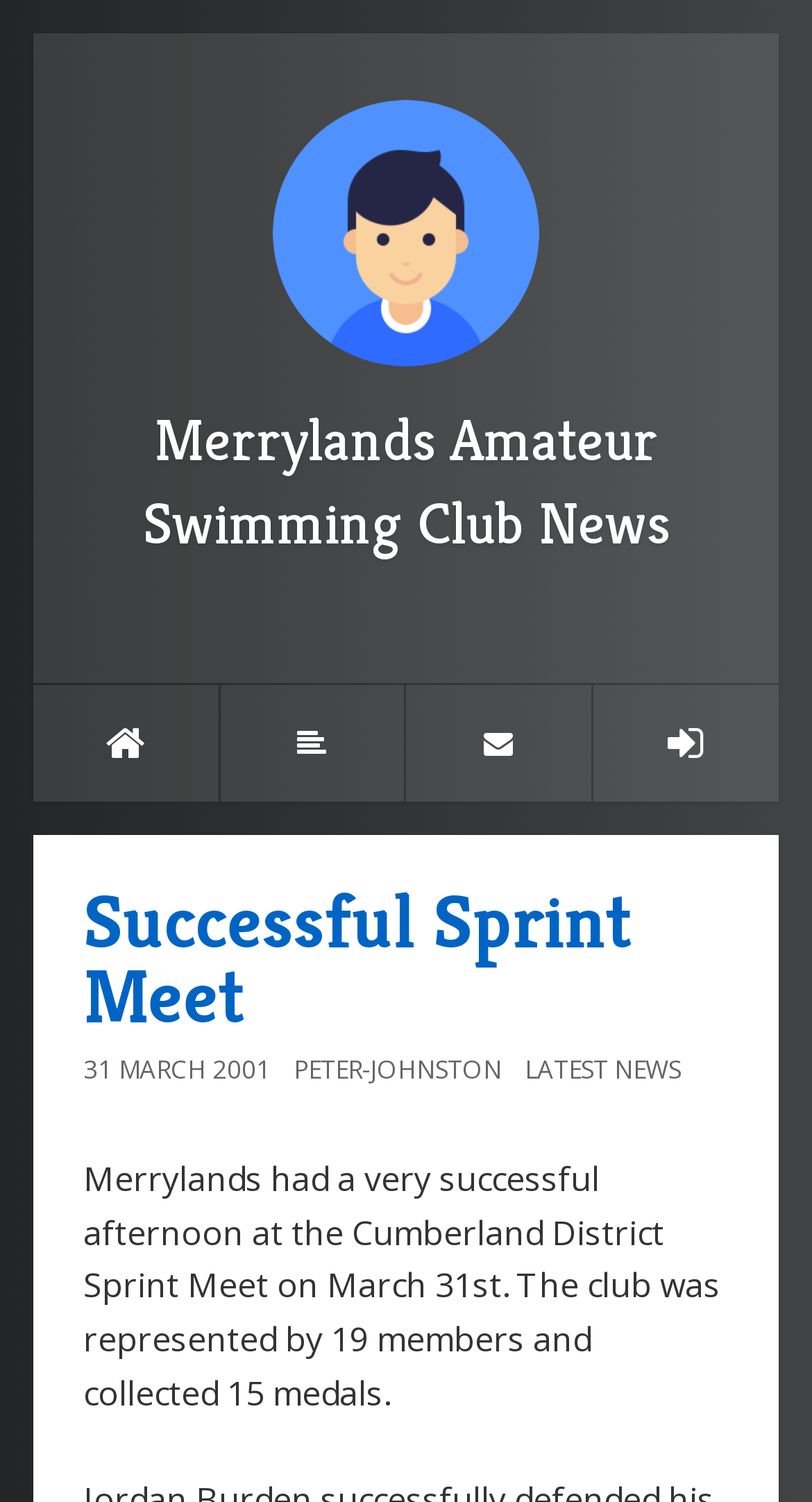Given the element description Latest News, predict the bounding box coordinates for the UI element in the webpage screenshot. The format should be (top-left x, top-left y, bottom-right x, bottom-right y), and the values should be between 0 and 1.

[0.646, 0.7, 0.838, 0.724]